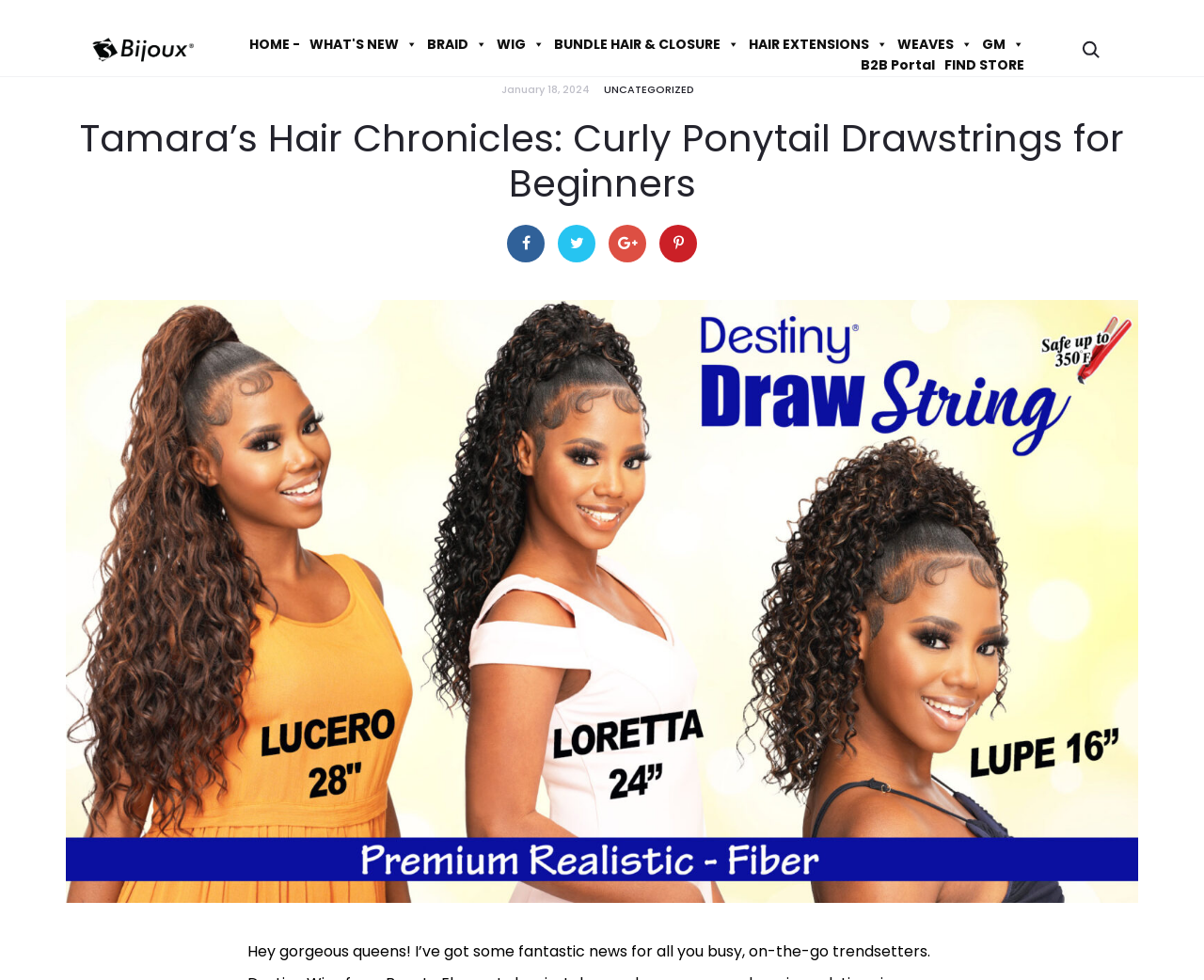Locate the bounding box coordinates of the element I should click to achieve the following instruction: "go to home page".

[0.207, 0.035, 0.249, 0.055]